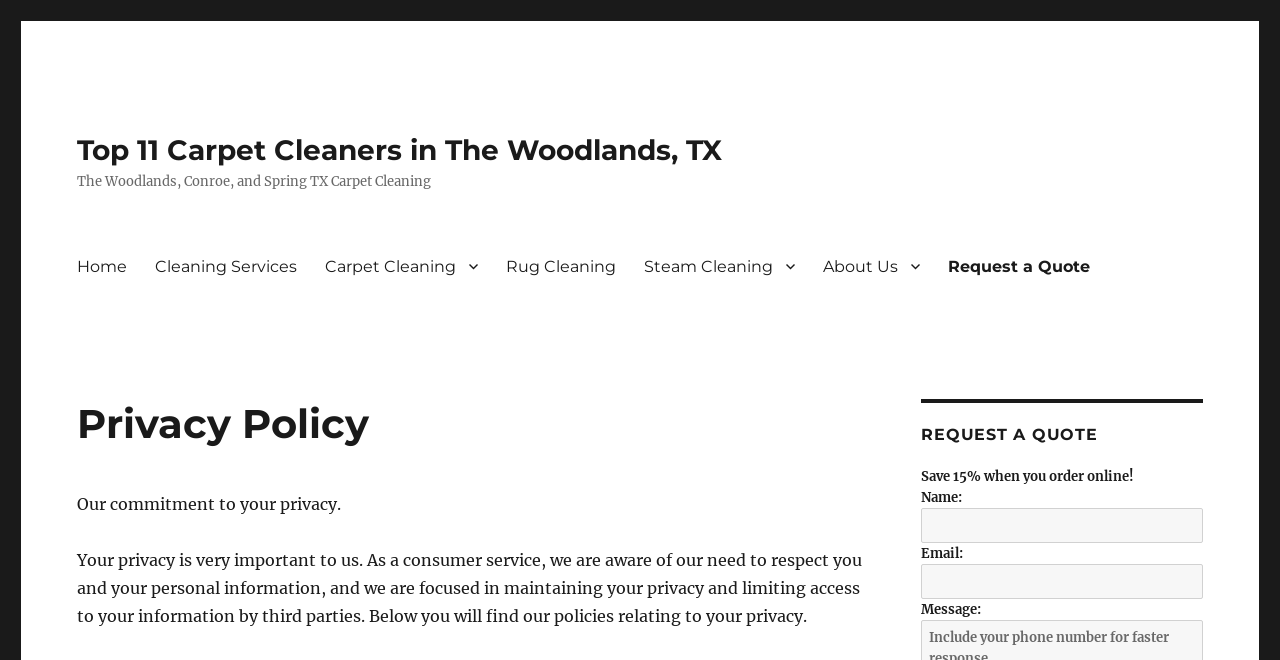Utilize the details in the image to thoroughly answer the following question: What is the discount offered for online orders?

The static text on the webpage says 'Save 15% when you order online!', which implies that users can get a 15% discount on their orders if they place them online.